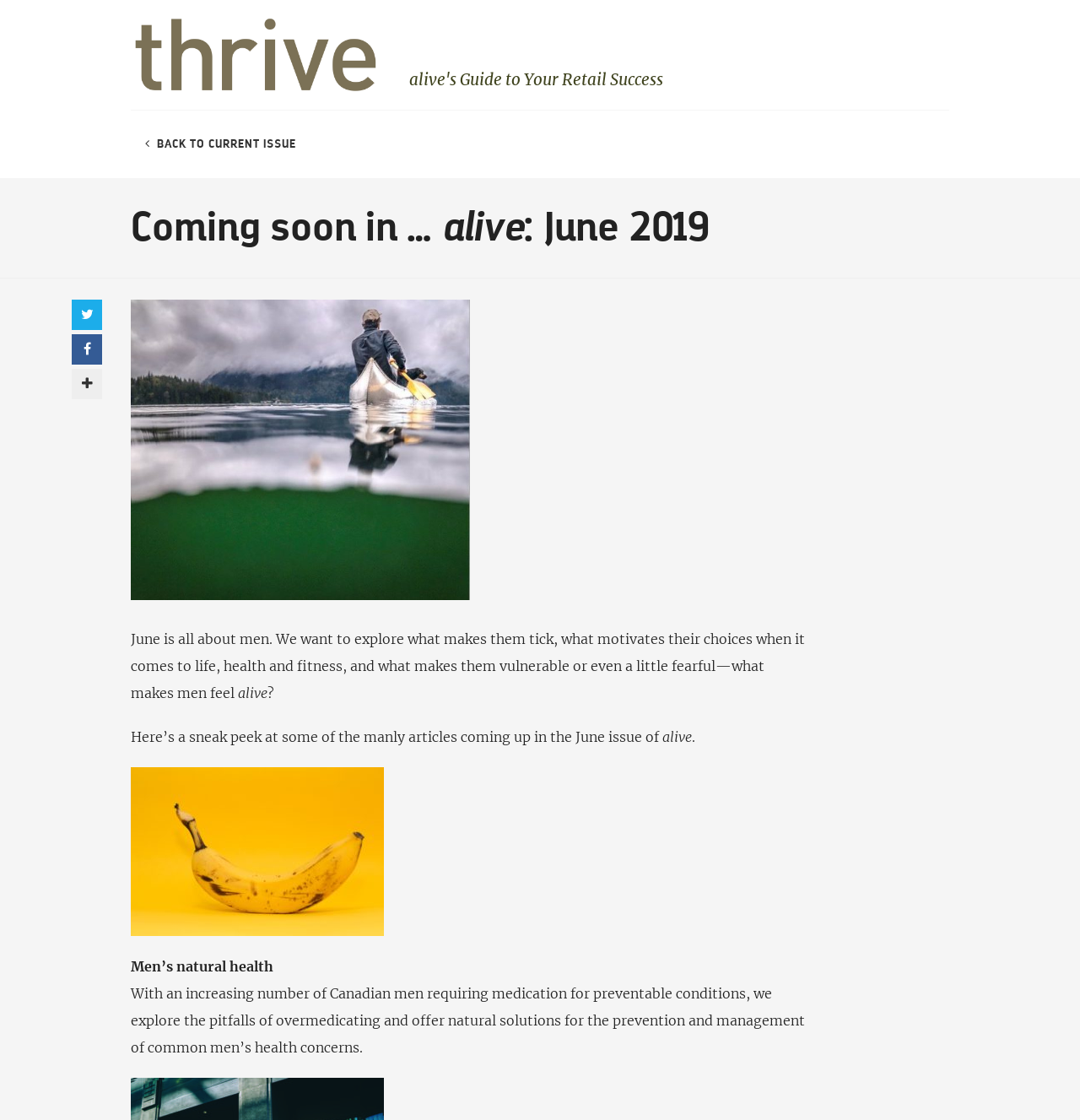Please provide the bounding box coordinates in the format (top-left x, top-left y, bottom-right x, bottom-right y). Remember, all values are floating point numbers between 0 and 1. What is the bounding box coordinate of the region described as: Back to current issue

[0.115, 0.099, 0.294, 0.159]